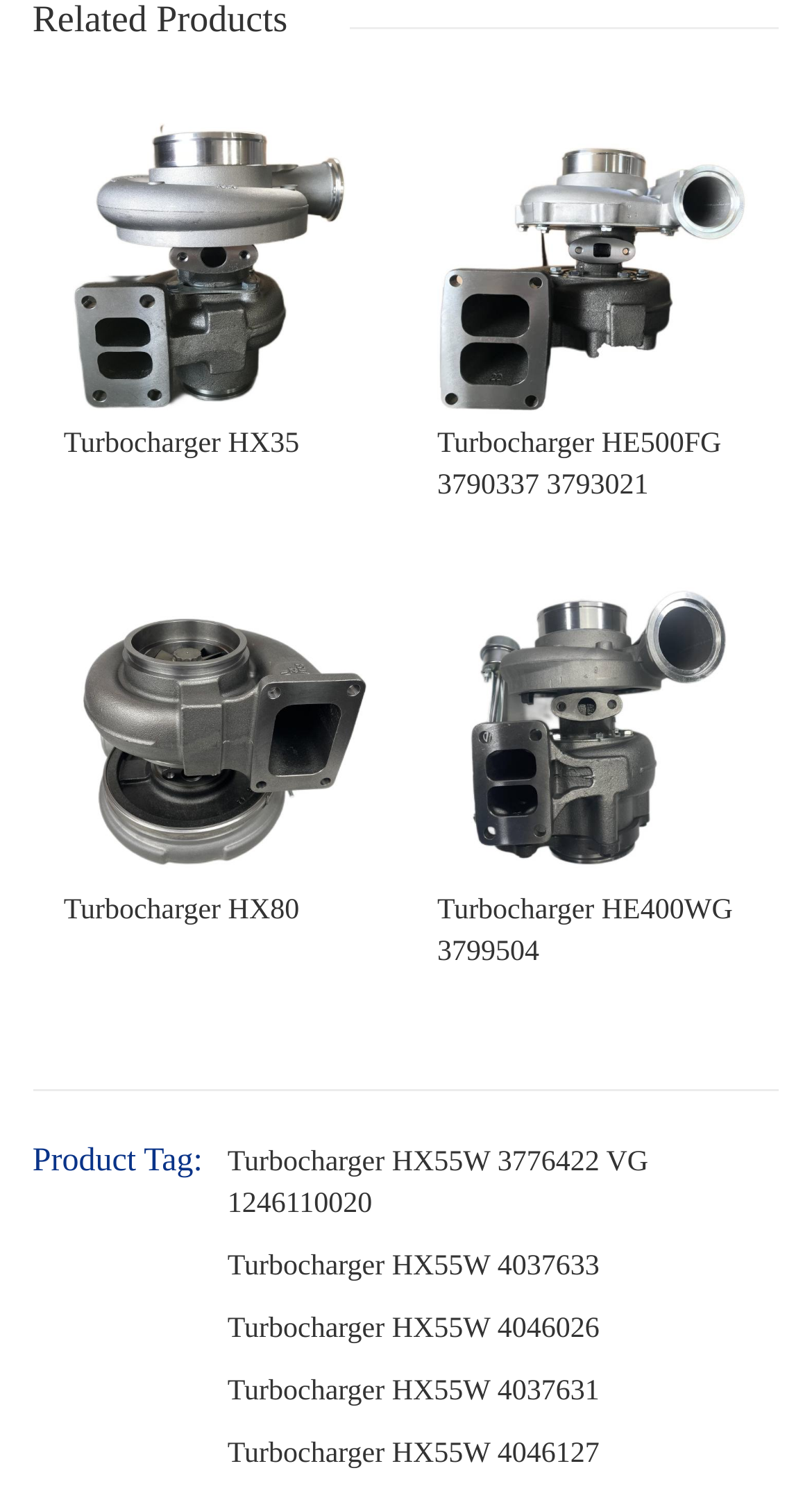Find the bounding box coordinates of the area to click in order to follow the instruction: "Click on Turbocharger HX35".

[0.078, 0.069, 0.461, 0.278]